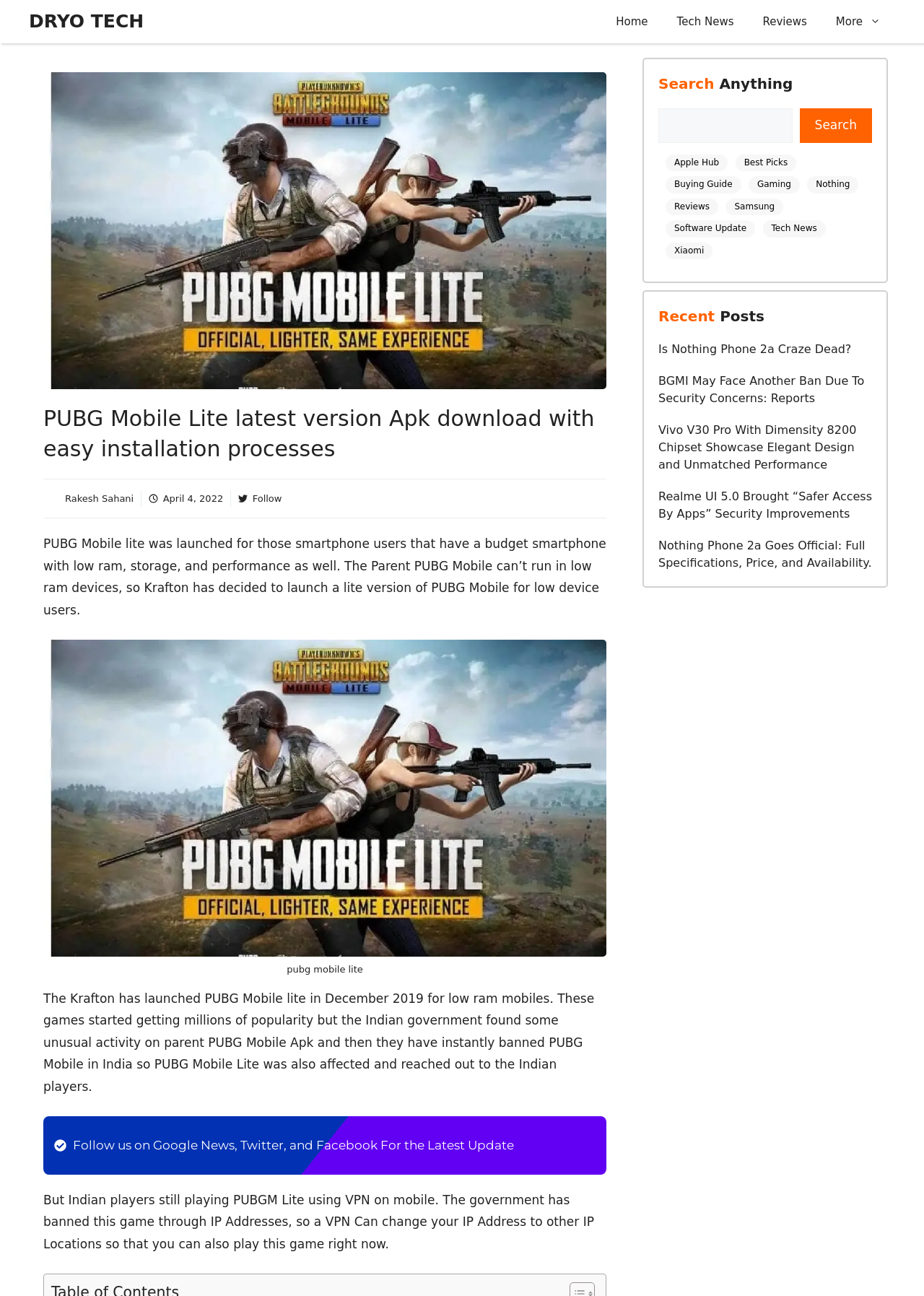What is the name of the author of the article?
Answer with a single word or phrase by referring to the visual content.

Rakesh Sahani